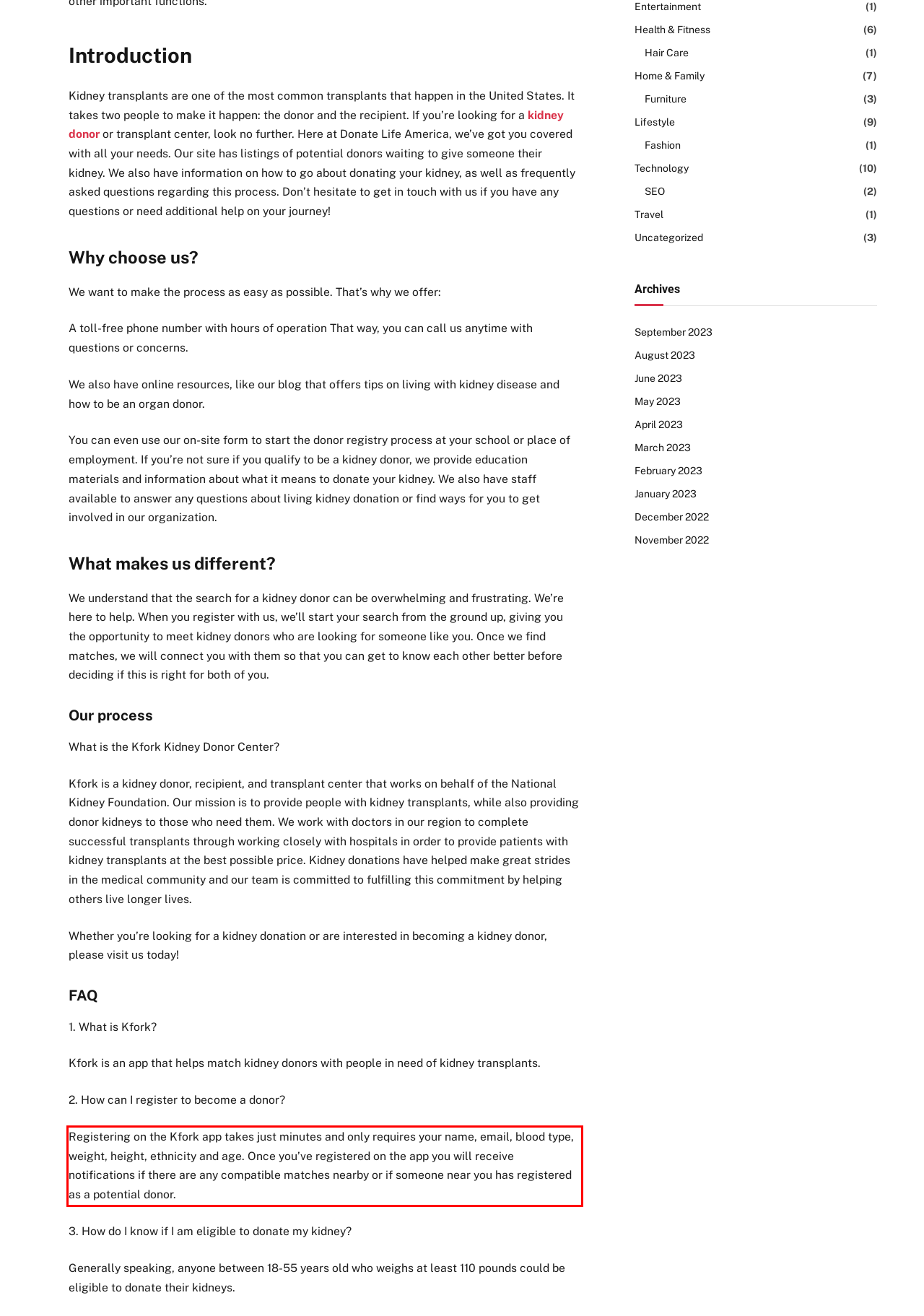Please identify the text within the red rectangular bounding box in the provided webpage screenshot.

Registering on the Kfork app takes just minutes and only requires your name, email, blood type, weight, height, ethnicity and age. Once you’ve registered on the app you will receive notifications if there are any compatible matches nearby or if someone near you has registered as a potential donor.